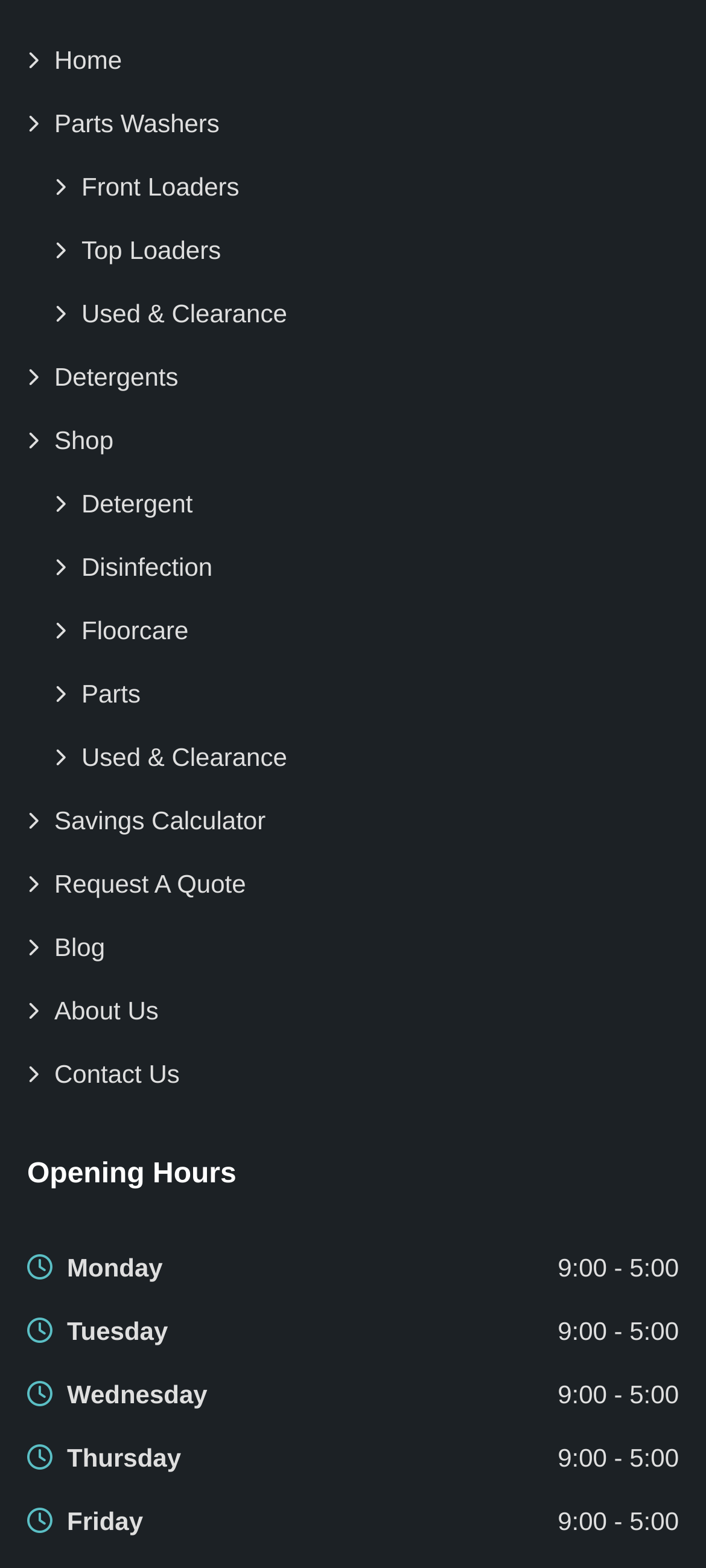Please identify the coordinates of the bounding box for the clickable region that will accomplish this instruction: "View Front Loaders".

[0.077, 0.106, 0.339, 0.133]